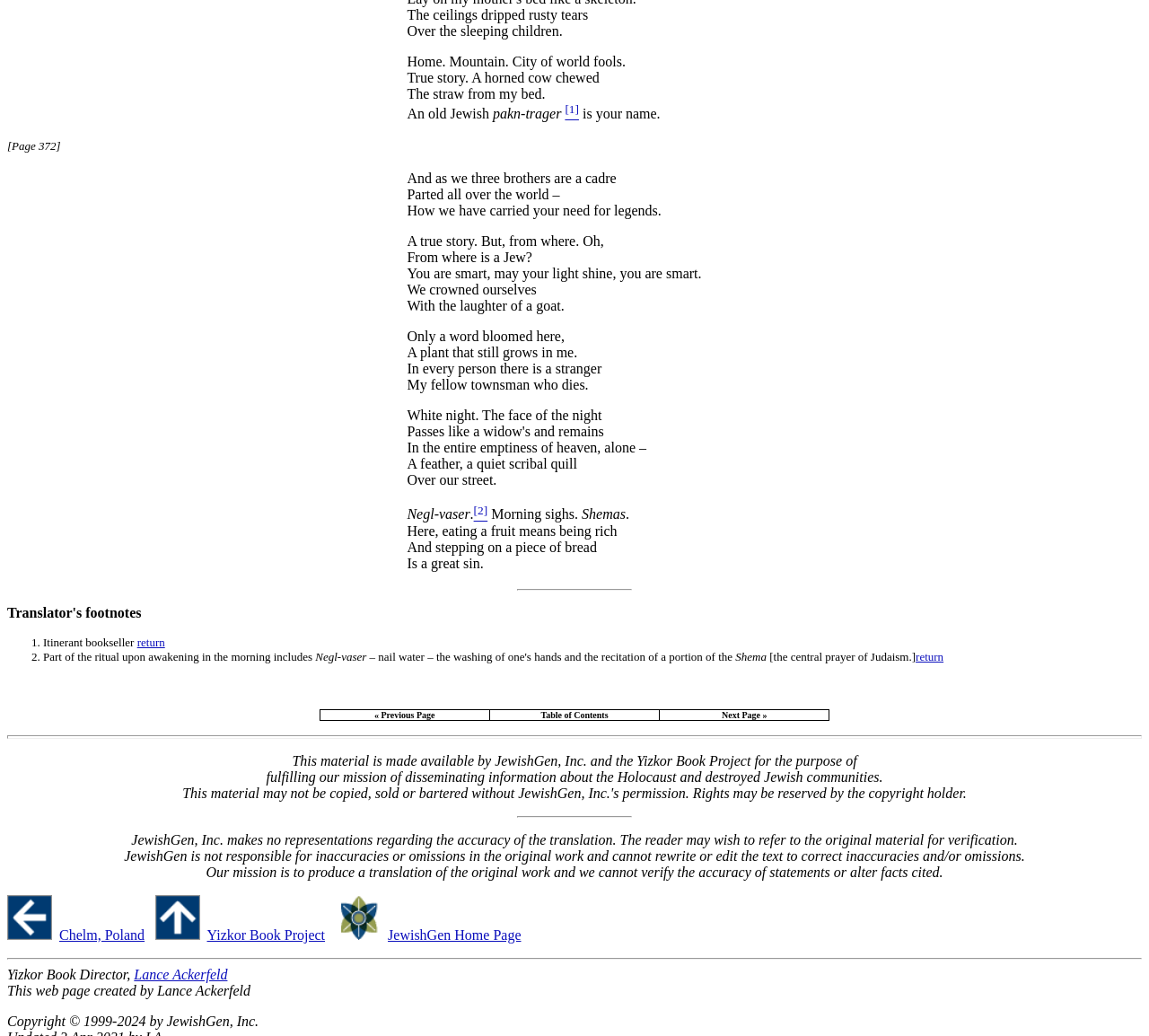Use the details in the image to answer the question thoroughly: 
What is the purpose of the Yizkor Book Project?

The question is asking about the purpose of the Yizkor Book Project. After analyzing the text, I found that the purpose of the project is to disseminate information about the Holocaust and destroyed Jewish communities, which is stated in the text as fulfilling their mission.